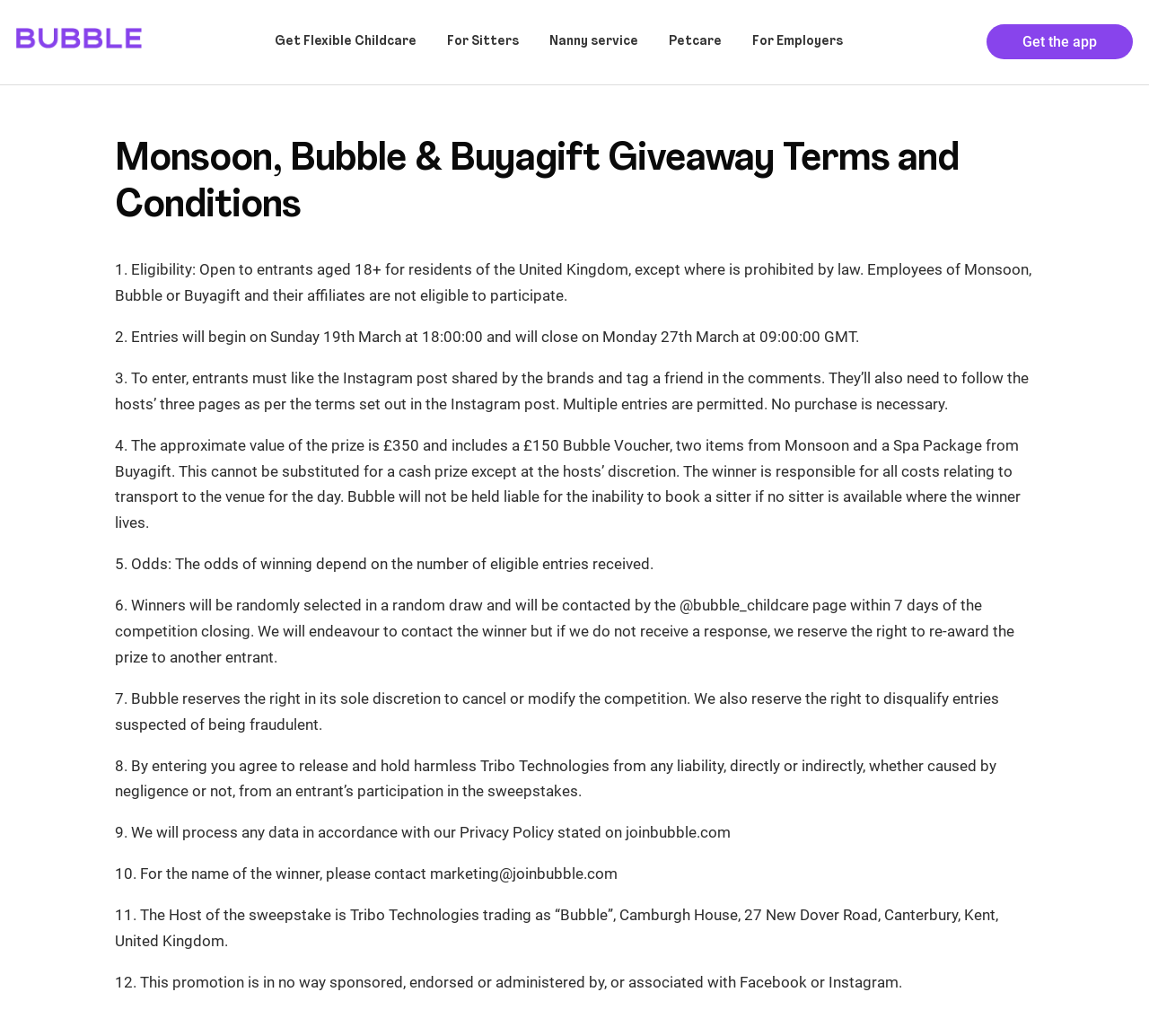Please give a succinct answer using a single word or phrase:
What is the value of the prize?

£350